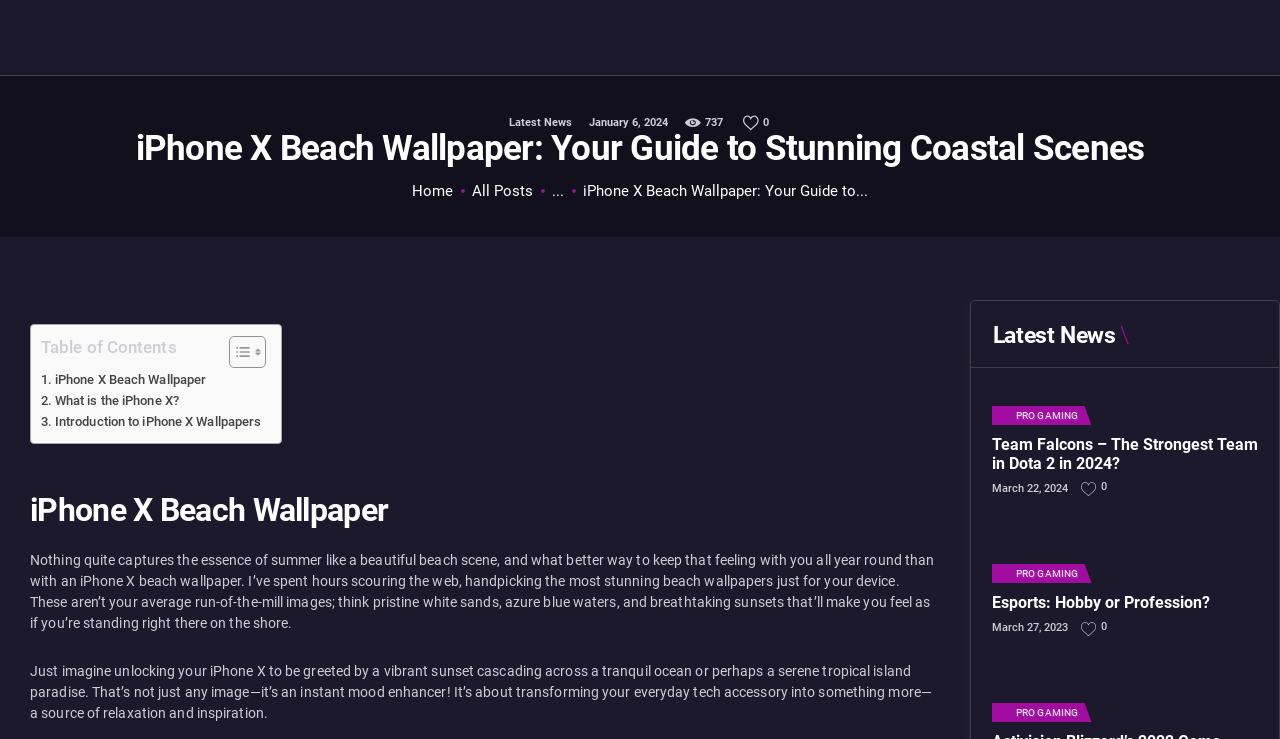Locate and provide the bounding box coordinates for the HTML element that matches this description: "iPhone X Beach Wallpaper".

[0.032, 0.499, 0.161, 0.528]